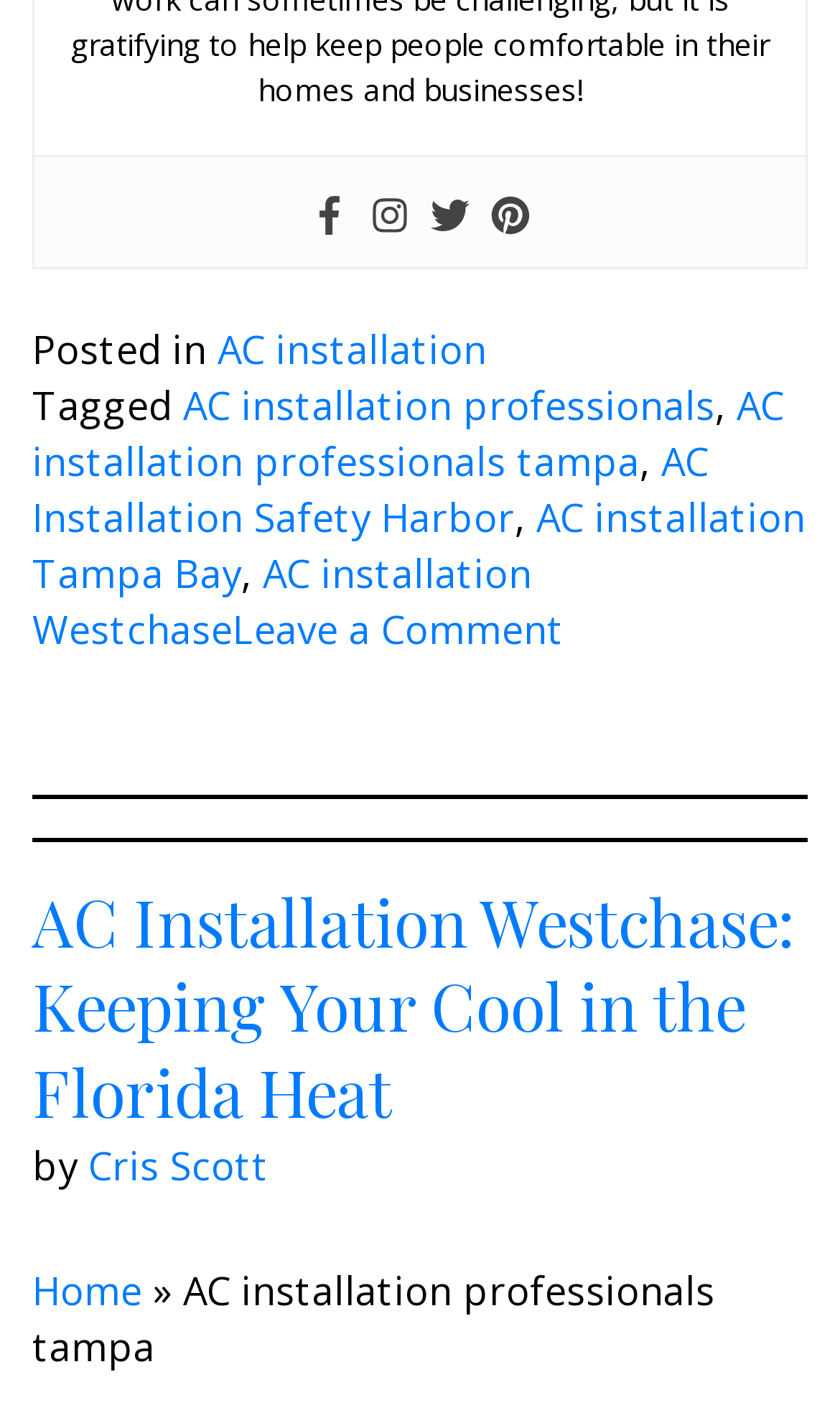Given the description "AC installation professionals", determine the bounding box of the corresponding UI element.

[0.218, 0.269, 0.851, 0.306]